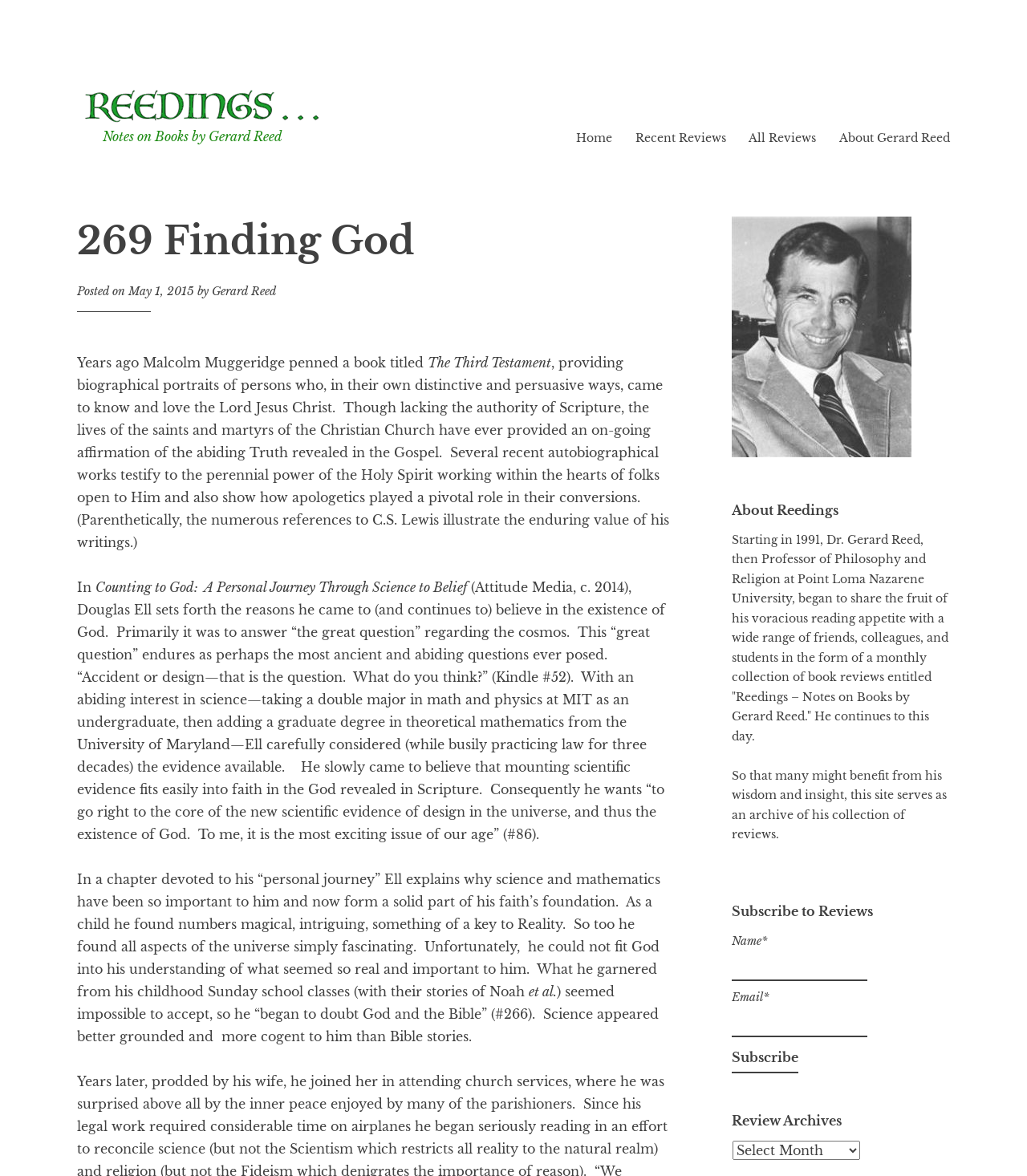Given the description "Home", determine the bounding box of the corresponding UI element.

[0.561, 0.111, 0.596, 0.123]